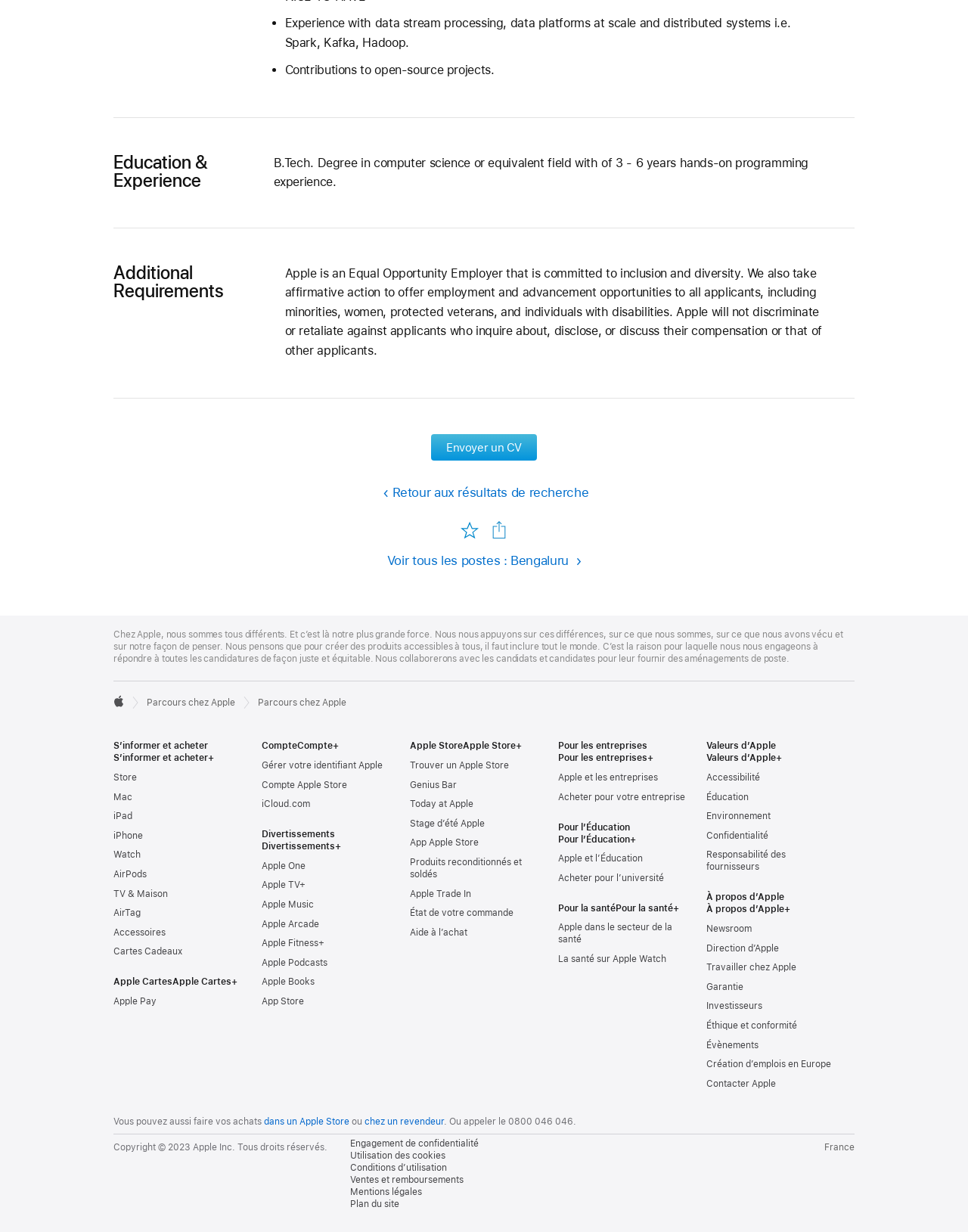Please determine the bounding box coordinates of the clickable area required to carry out the following instruction: "Search for more jobs". The coordinates must be four float numbers between 0 and 1, represented as [left, top, right, bottom].

[0.376, 0.392, 0.624, 0.407]